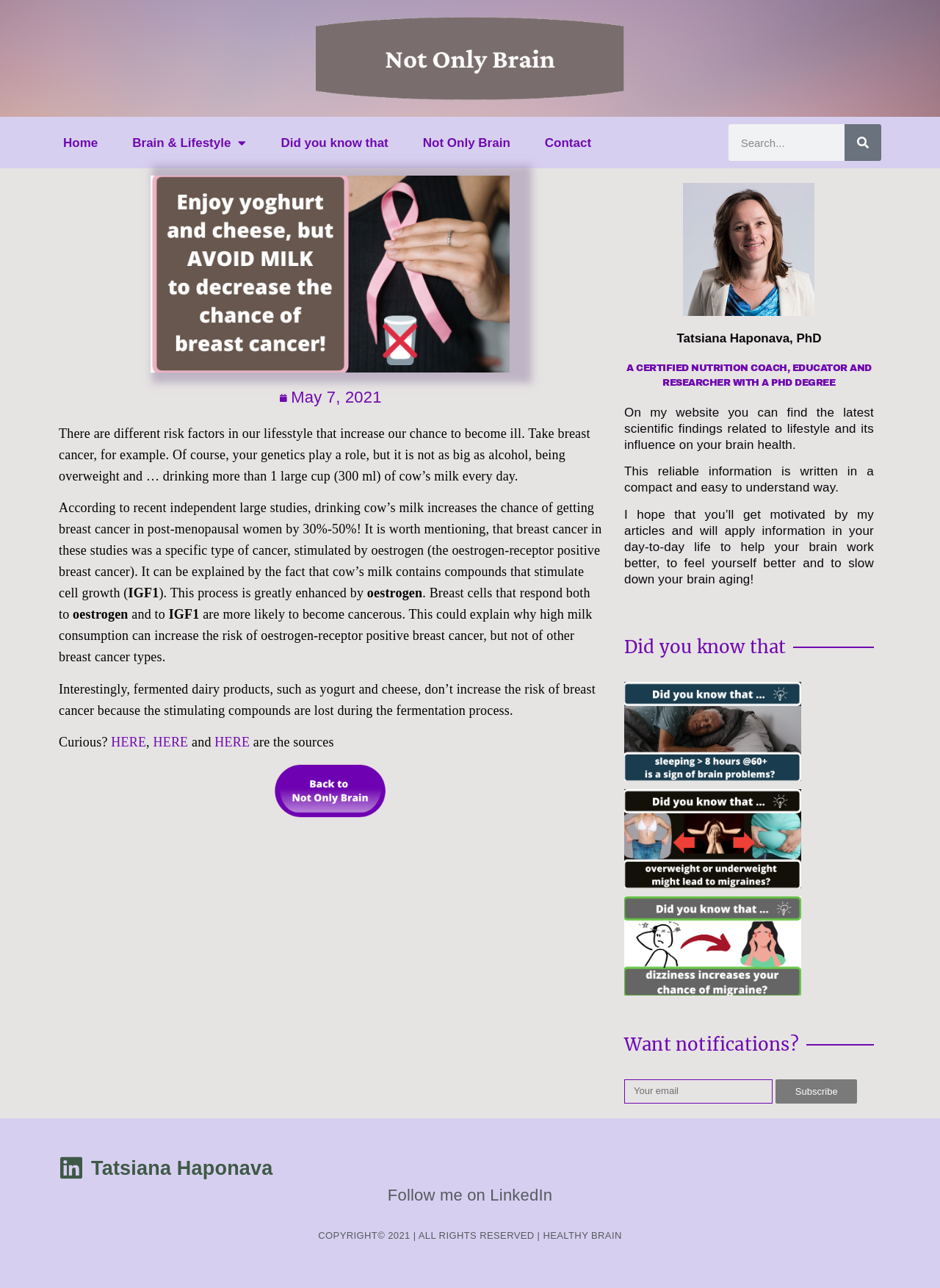Please locate the bounding box coordinates of the region I need to click to follow this instruction: "Search for something".

[0.775, 0.096, 0.938, 0.125]